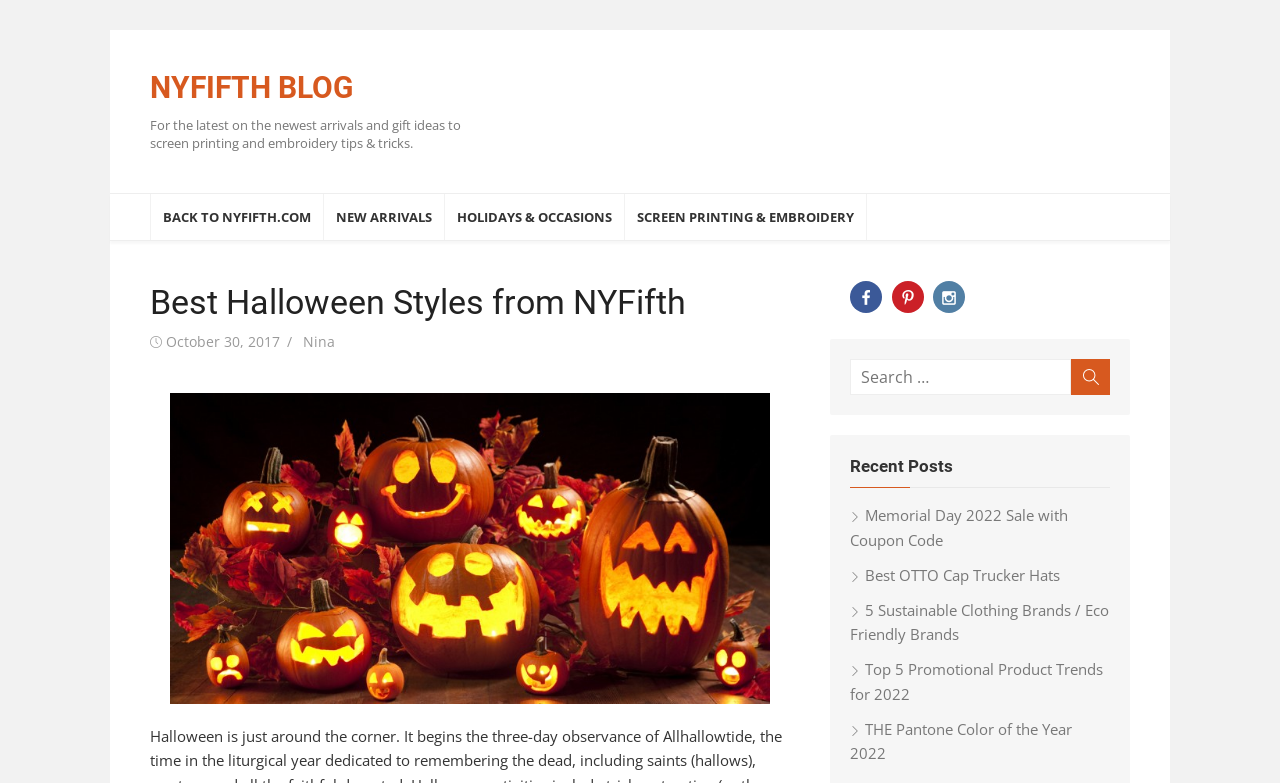Use the details in the image to answer the question thoroughly: 
What is the date of the blog post?

The date of the blog post can be found below the title, where it says 'Posted on October 30, 2017'. This indicates that the blog post was published on this date.